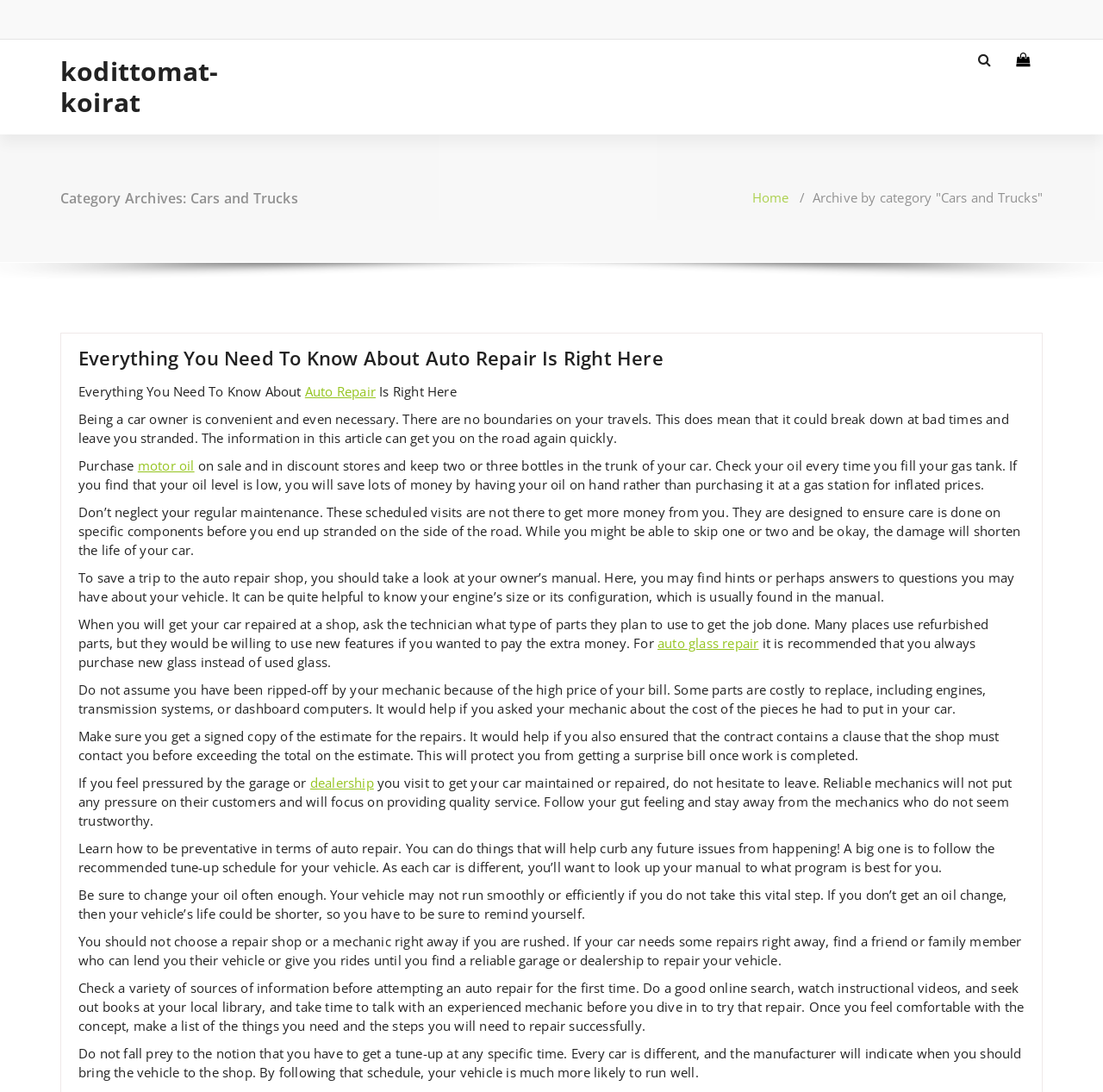Given the webpage screenshot, identify the bounding box of the UI element that matches this description: "auto glass repair".

[0.596, 0.581, 0.688, 0.597]